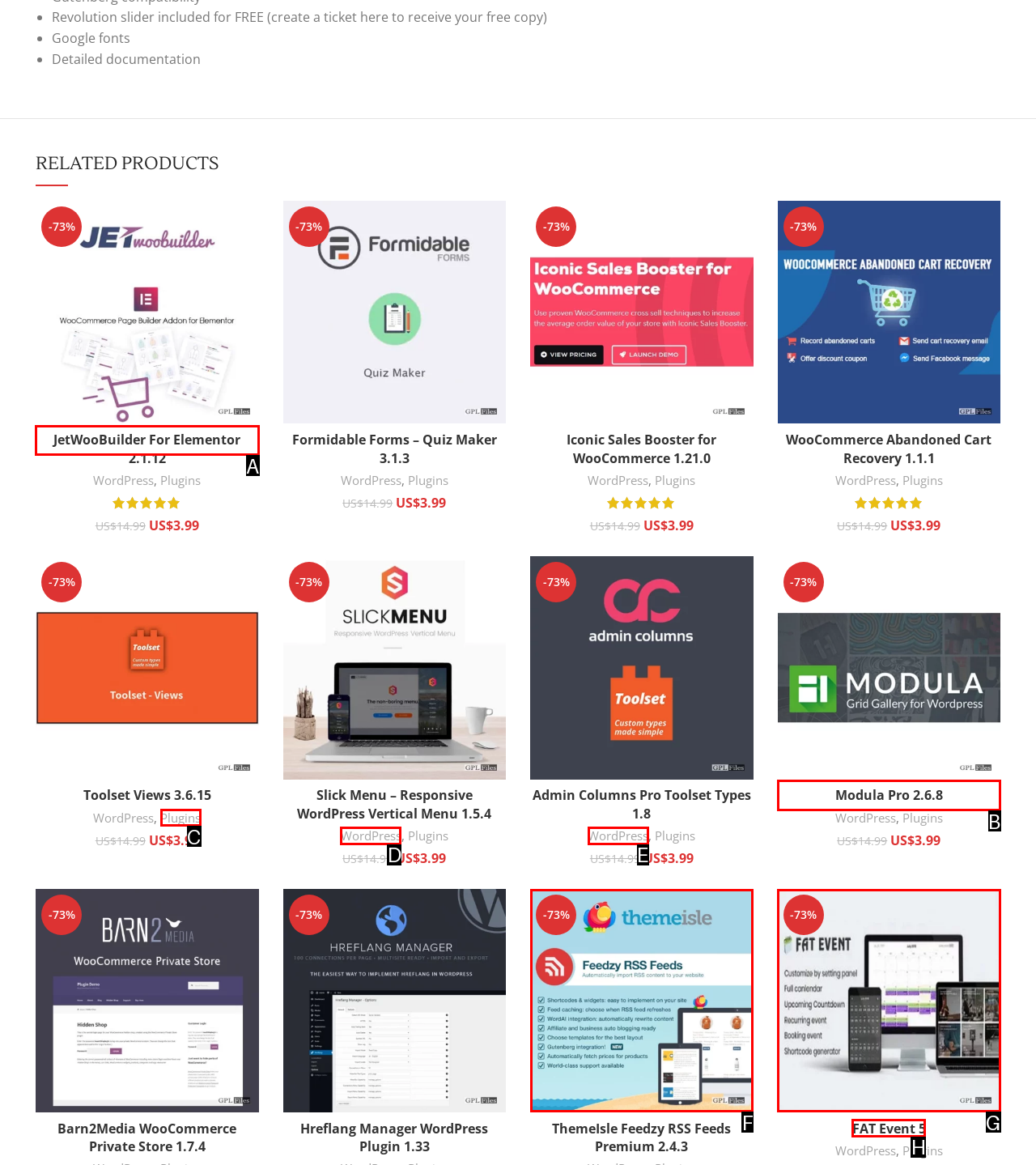Determine which option you need to click to execute the following task: Add JetWooBuilder For Elementor 2.1.12 to cart. Provide your answer as a single letter.

A